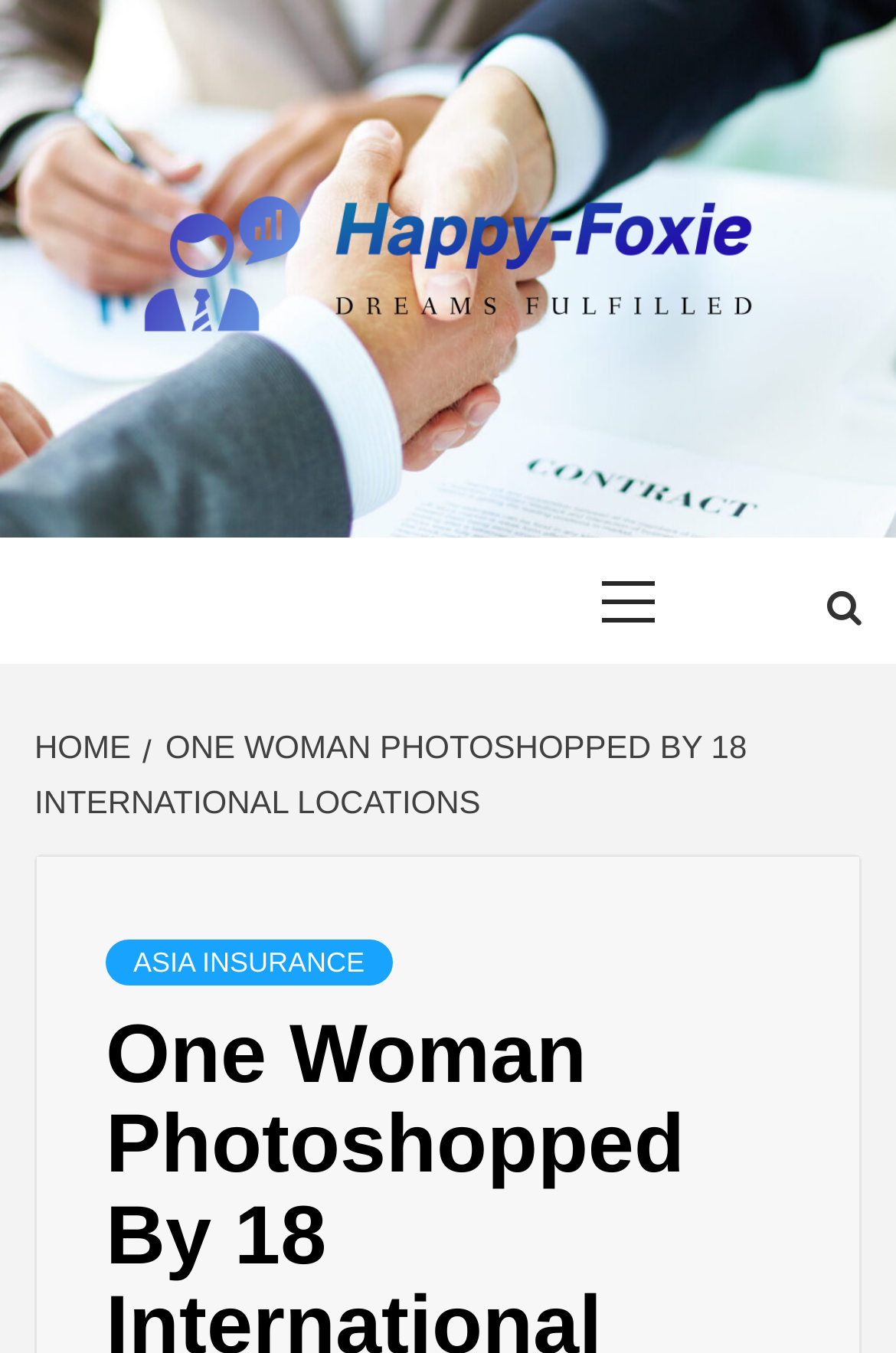Please provide the bounding box coordinates for the UI element as described: "parent_node: HAPPY-FOXIE". The coordinates must be four floats between 0 and 1, represented as [left, top, right, bottom].

[0.038, 0.127, 0.962, 0.269]